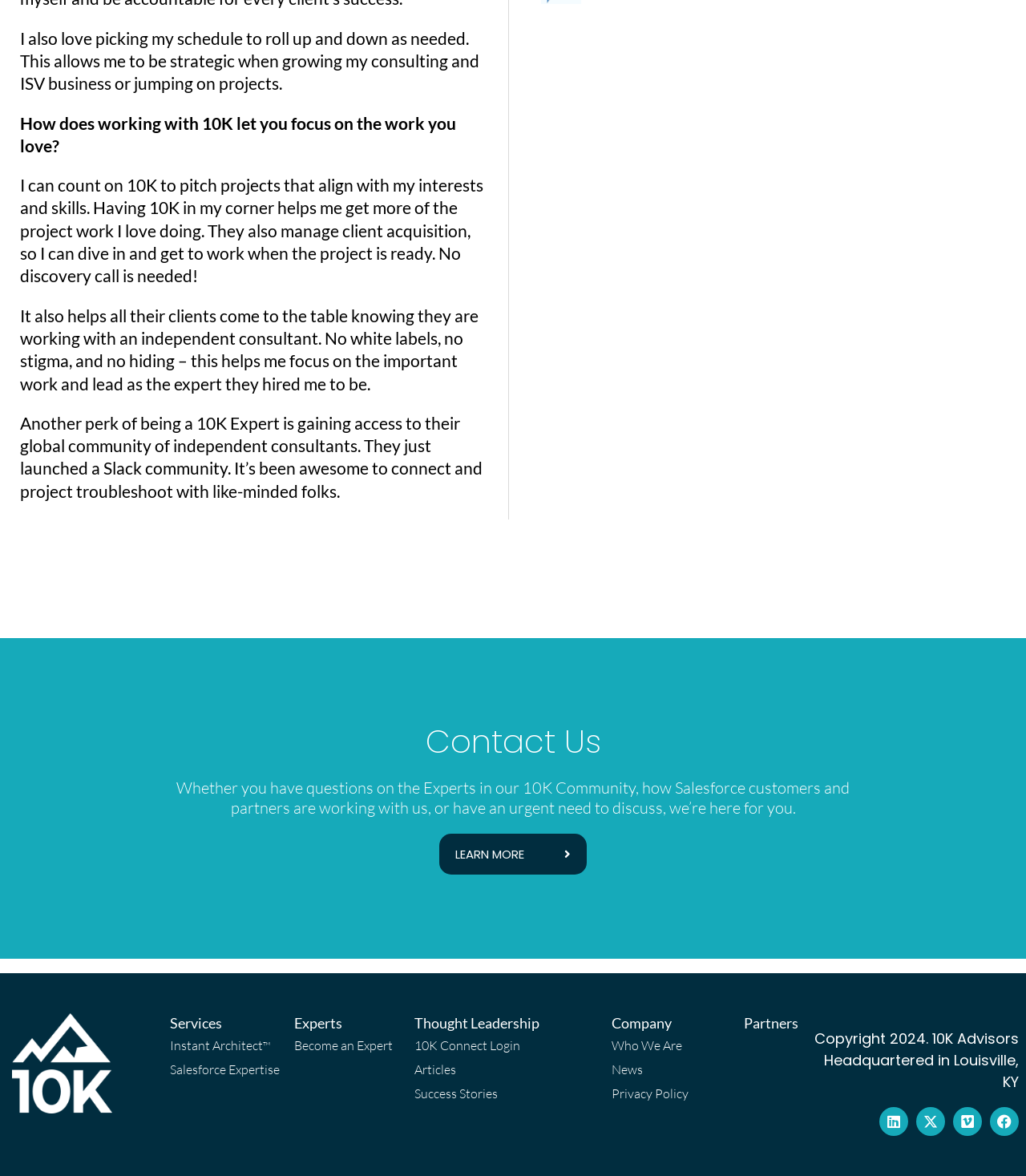Identify the bounding box coordinates of the region I need to click to complete this instruction: "Click the Facebook link".

None